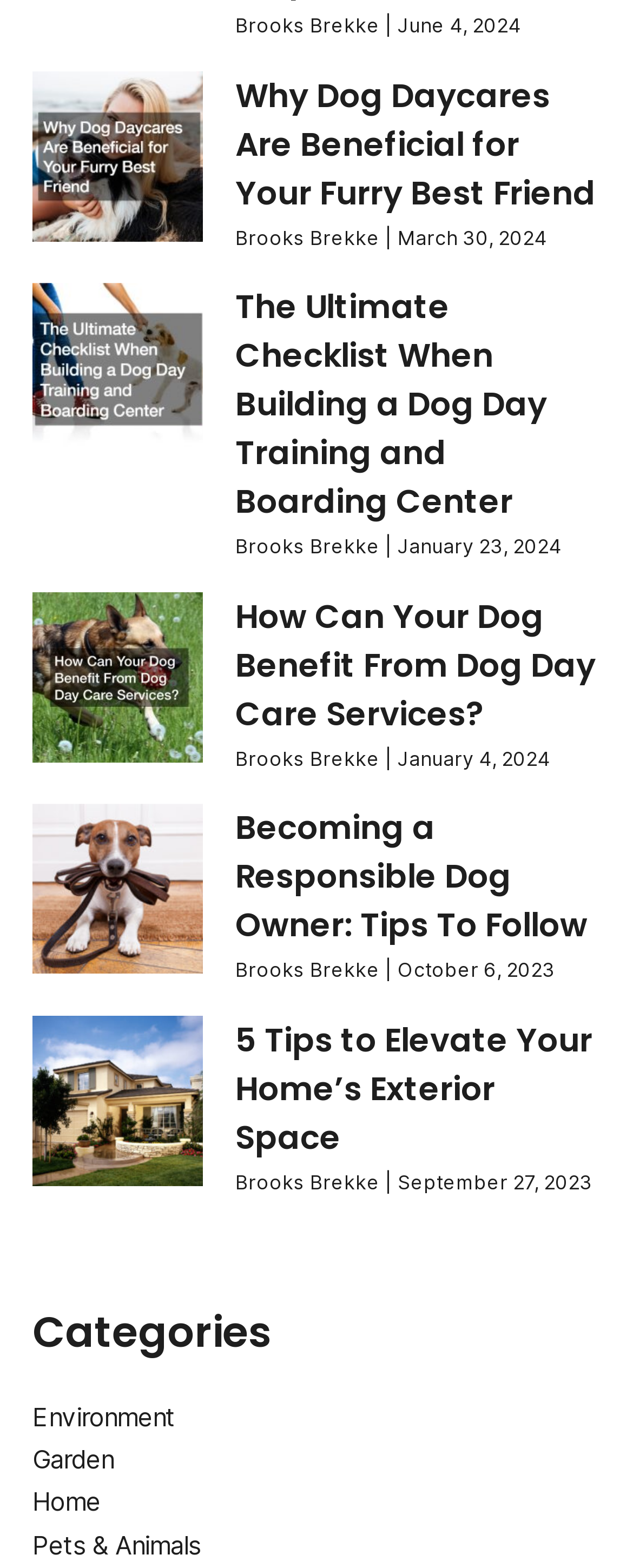Please determine the bounding box coordinates for the UI element described as: "Garden".

[0.051, 0.921, 0.179, 0.941]